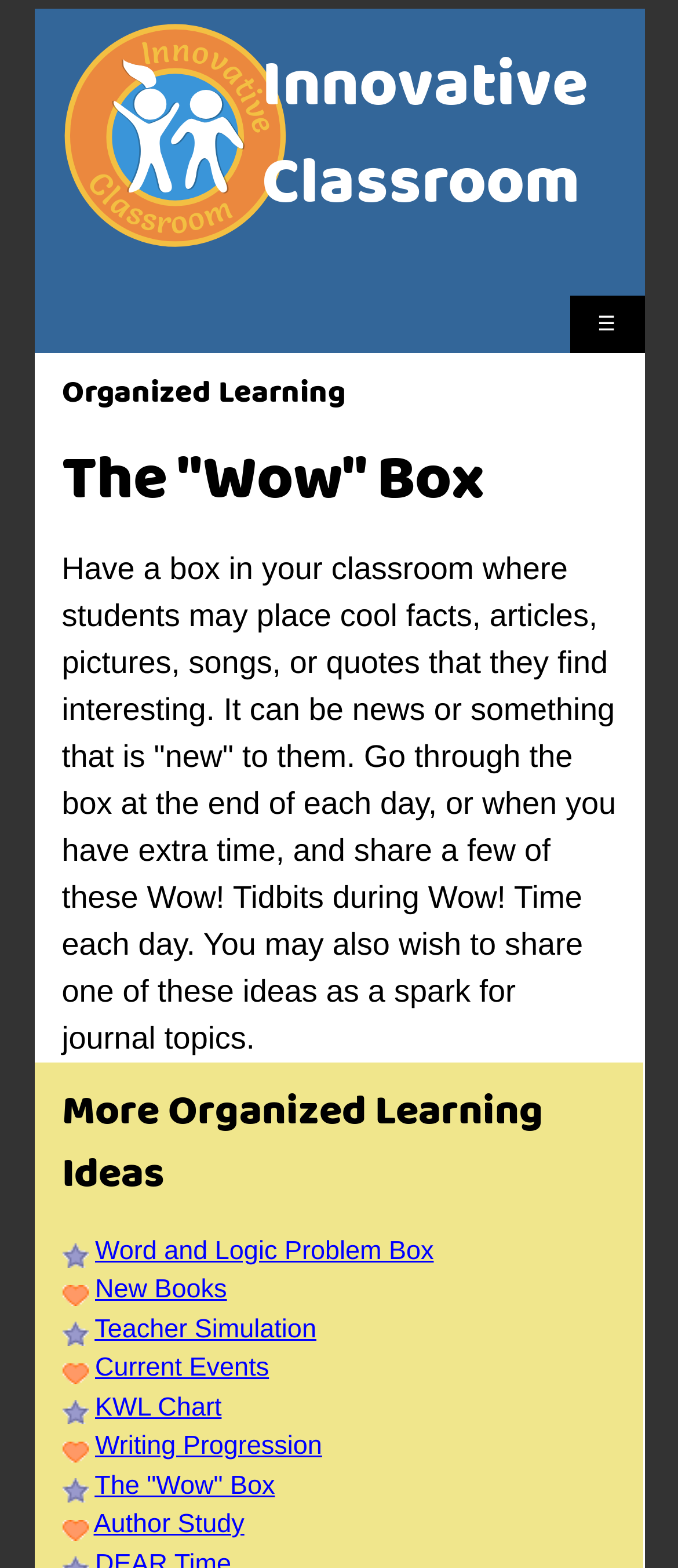Select the bounding box coordinates of the element I need to click to carry out the following instruction: "check out Author Study".

[0.138, 0.963, 0.36, 0.982]